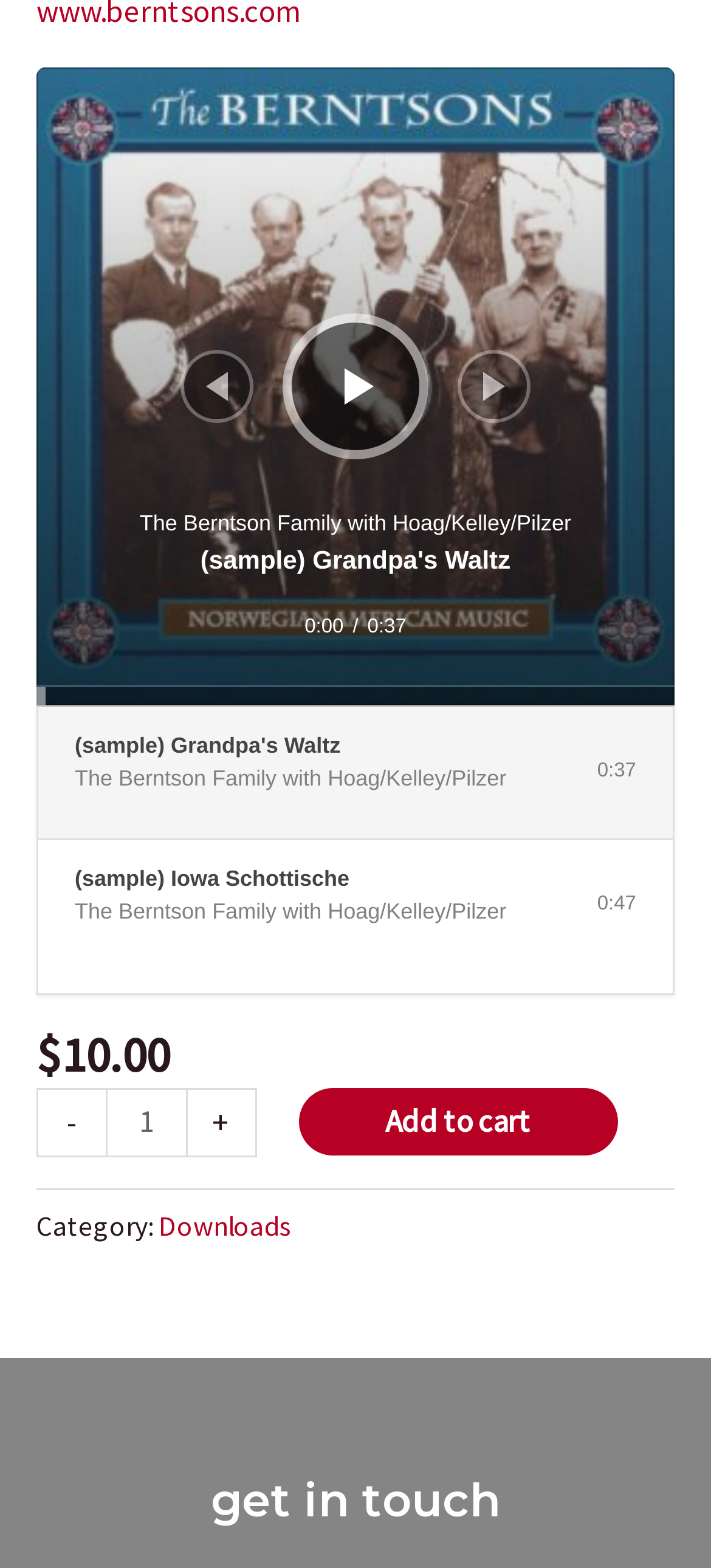Using the information shown in the image, answer the question with as much detail as possible: What is the current time of the audio player?

The current time of the audio player can be found in the slider element with the ID 435, which has a valuemin of 0, valuemax of 0, and valuetext of 0:00.